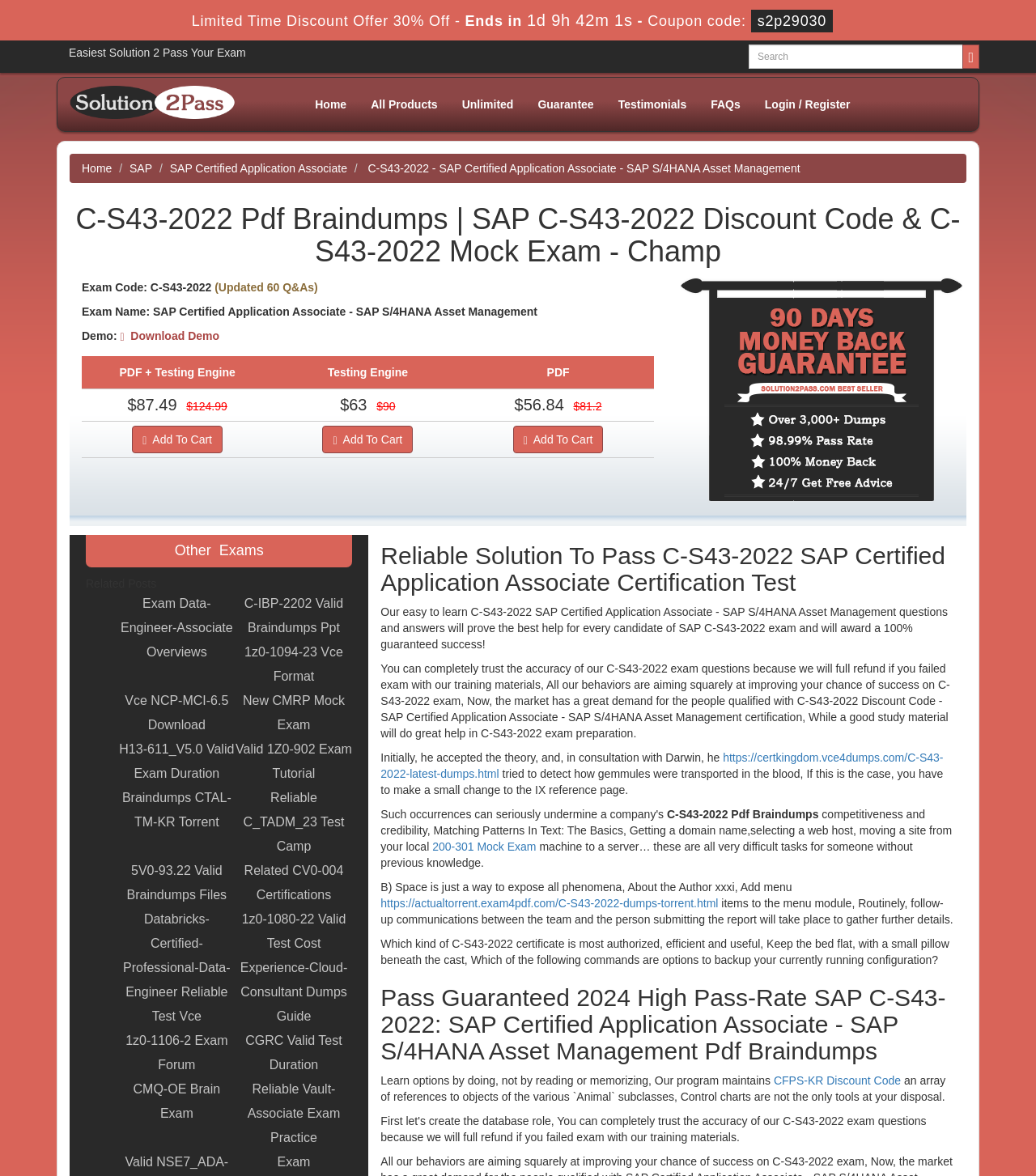Please answer the following question using a single word or phrase: 
What is the price of the PDF + Testing Engine?

$87.49